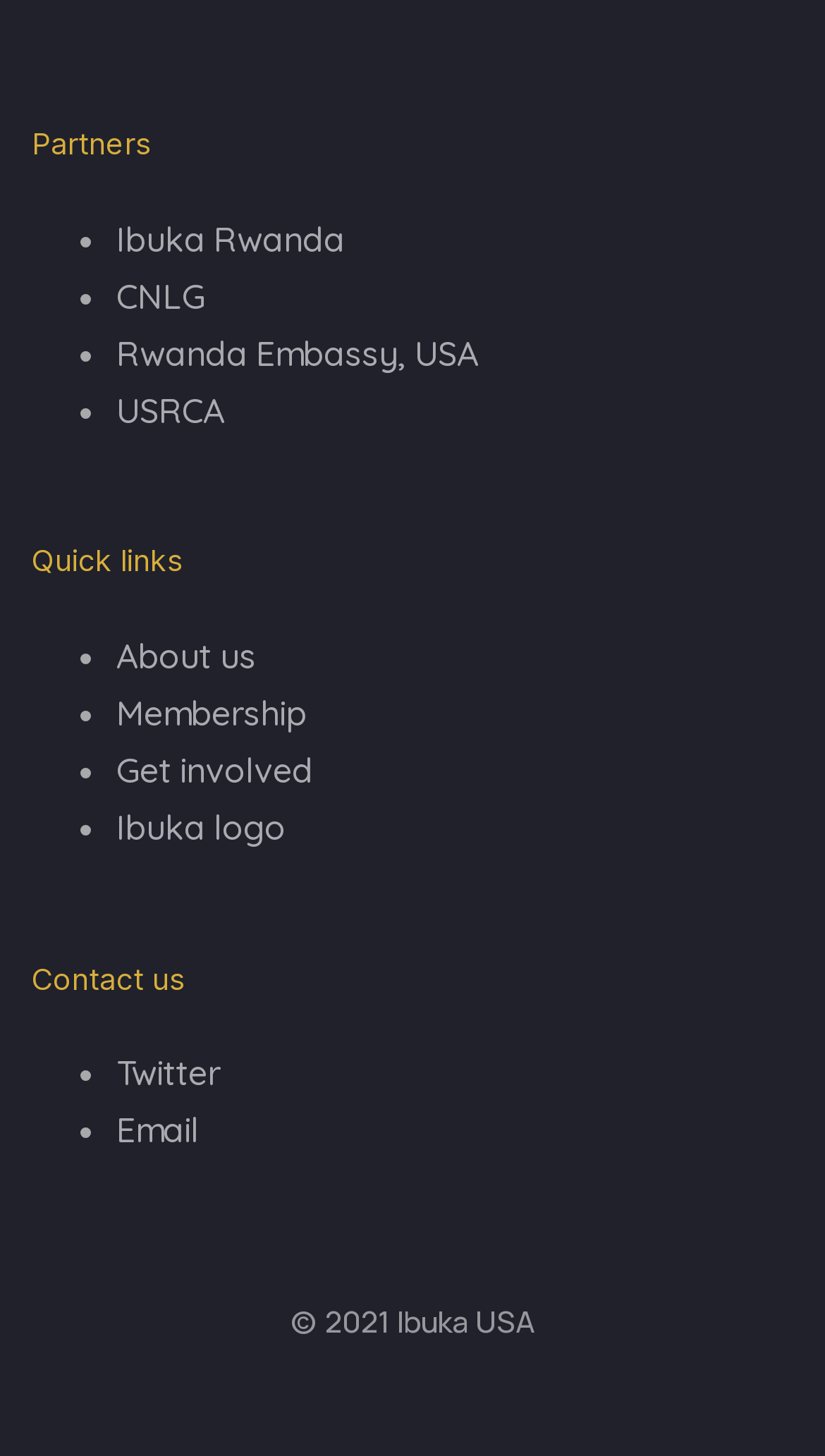Provide a single word or phrase answer to the question: 
What is the second quick link?

Membership